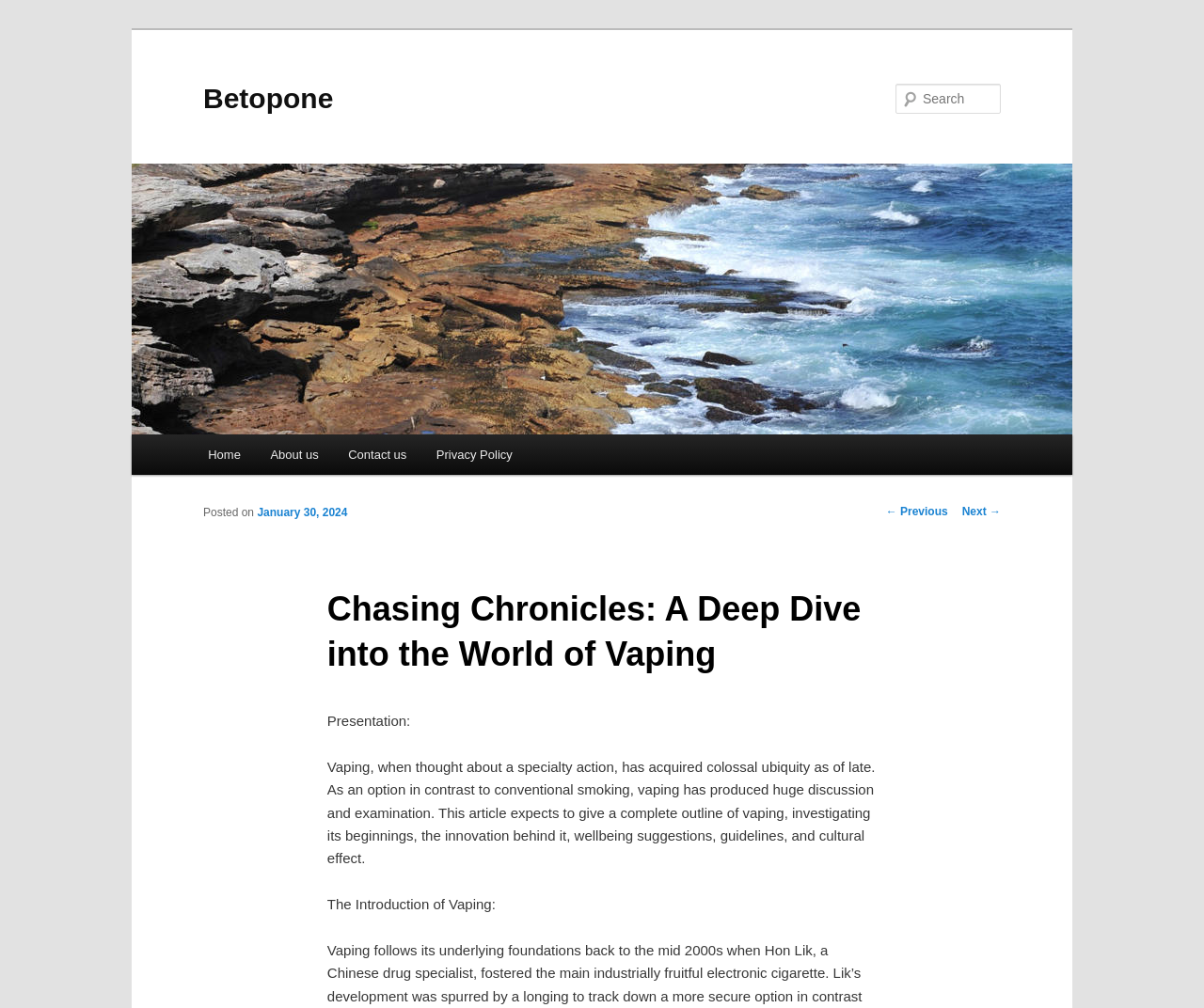Locate the bounding box coordinates of the clickable region necessary to complete the following instruction: "Go to Home page". Provide the coordinates in the format of four float numbers between 0 and 1, i.e., [left, top, right, bottom].

[0.16, 0.431, 0.212, 0.471]